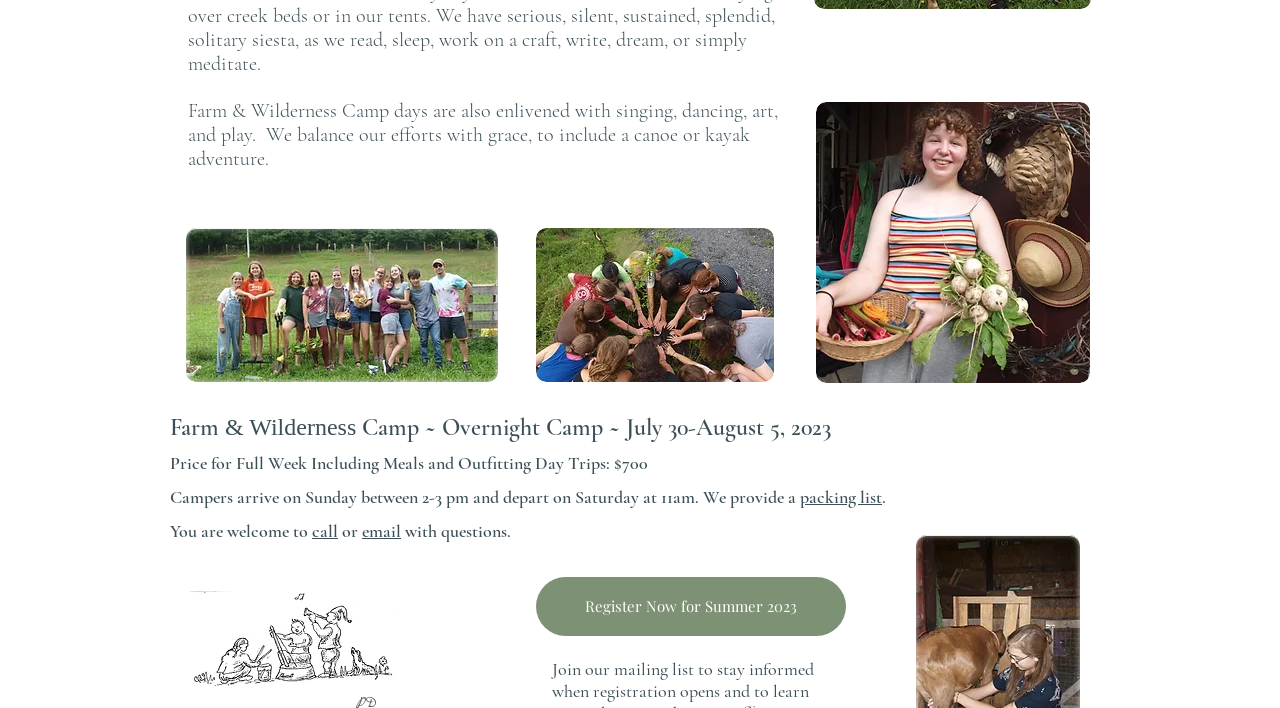What is the price of the camp?
By examining the image, provide a one-word or phrase answer.

$700